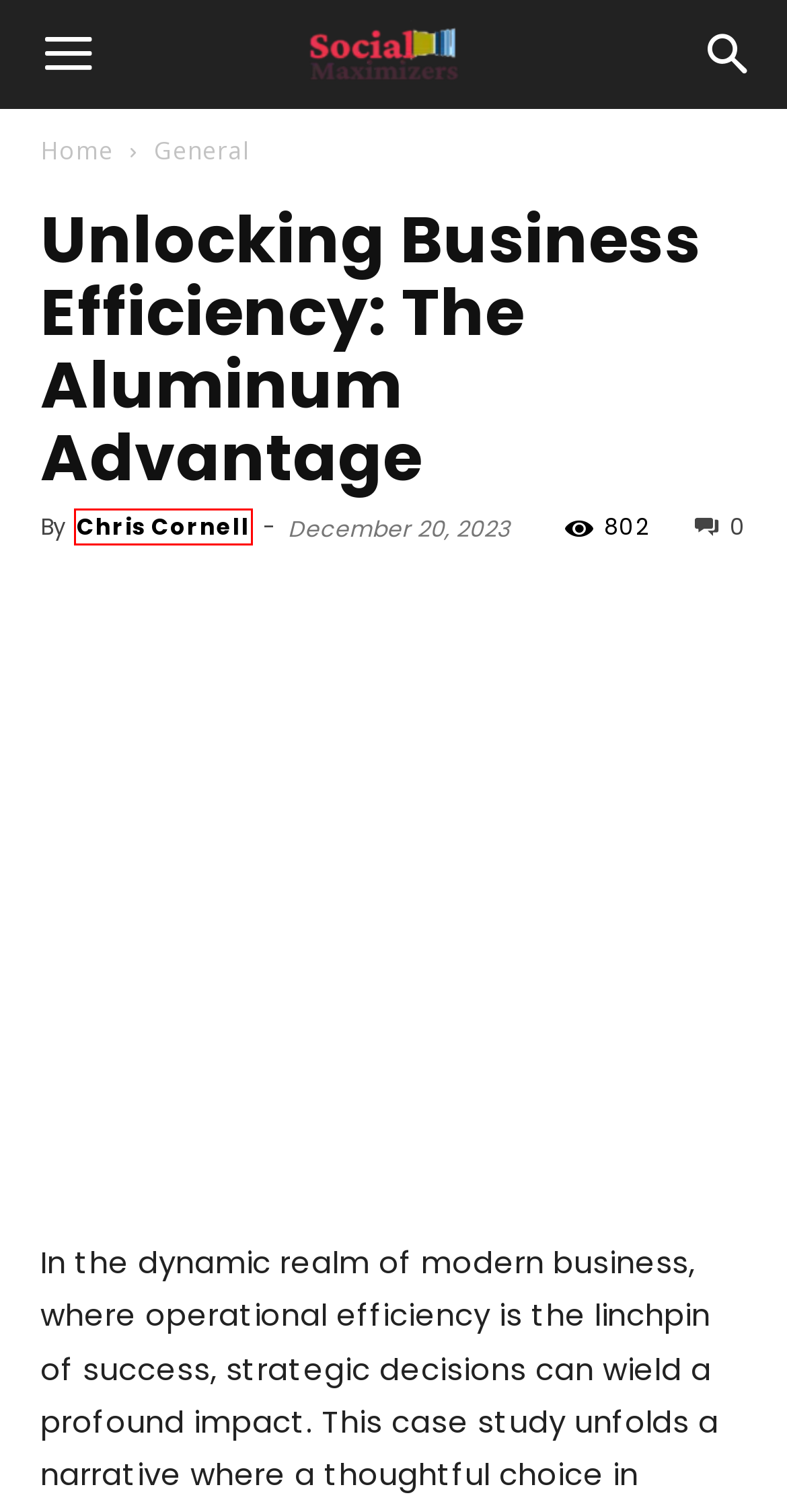Look at the screenshot of a webpage where a red bounding box surrounds a UI element. Your task is to select the best-matching webpage description for the new webpage after you click the element within the bounding box. The available options are:
A. General -
B. About Us - Socialmaximizers
C. Terms & Conditions - Social Maximizers
D. Chris Cornell -
E. Disclaimers for Social Maximizers
F. Contact Us - Socialmaximizers
G. Privacy Policy- Social Maximizers
H. A One-Stop Destination for all the Curious Minds

D